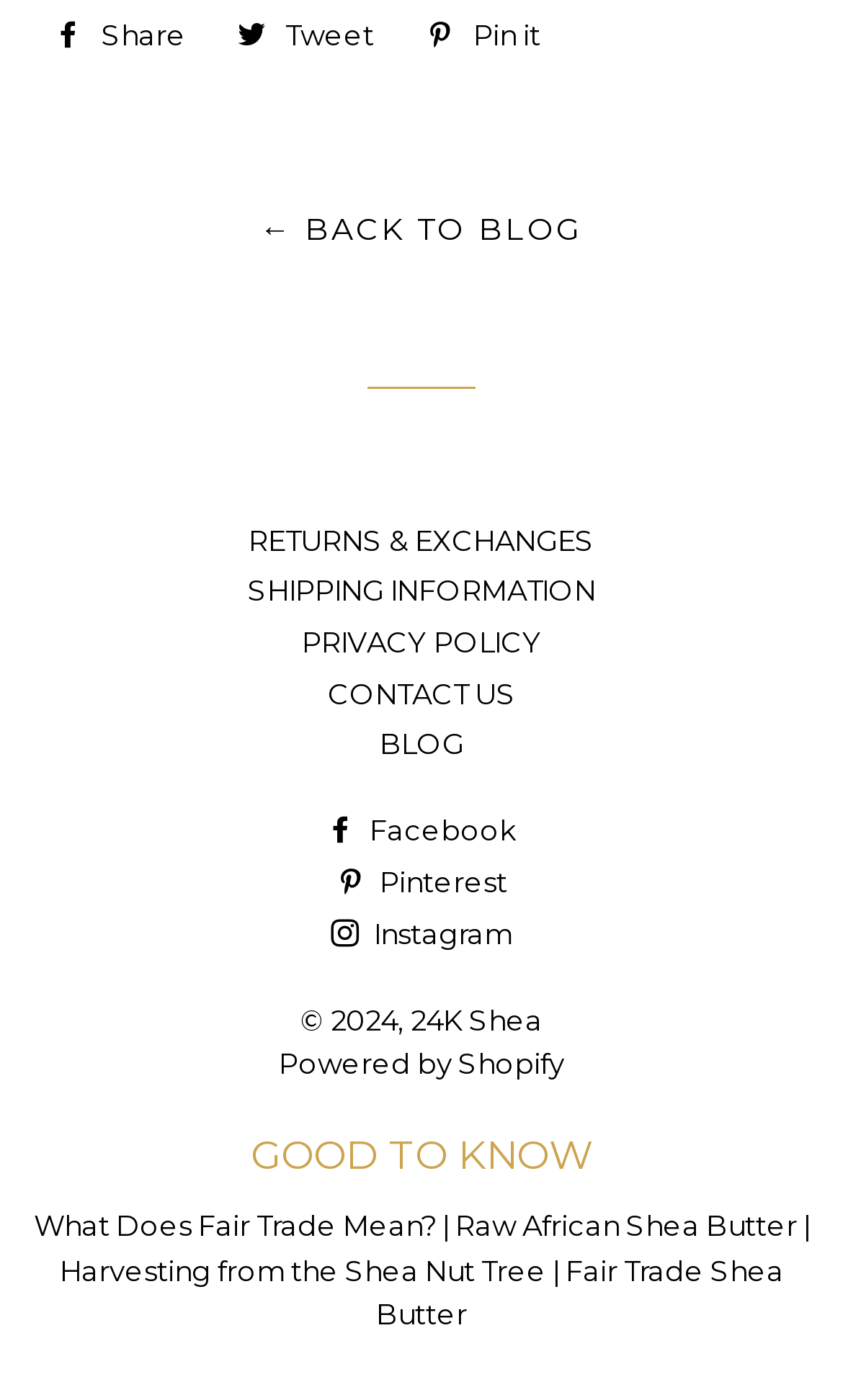Determine the bounding box coordinates of the UI element described below. Use the format (top-left x, top-left y, bottom-right x, bottom-right y) with floating point numbers between 0 and 1: Instagram

[0.392, 0.654, 0.608, 0.678]